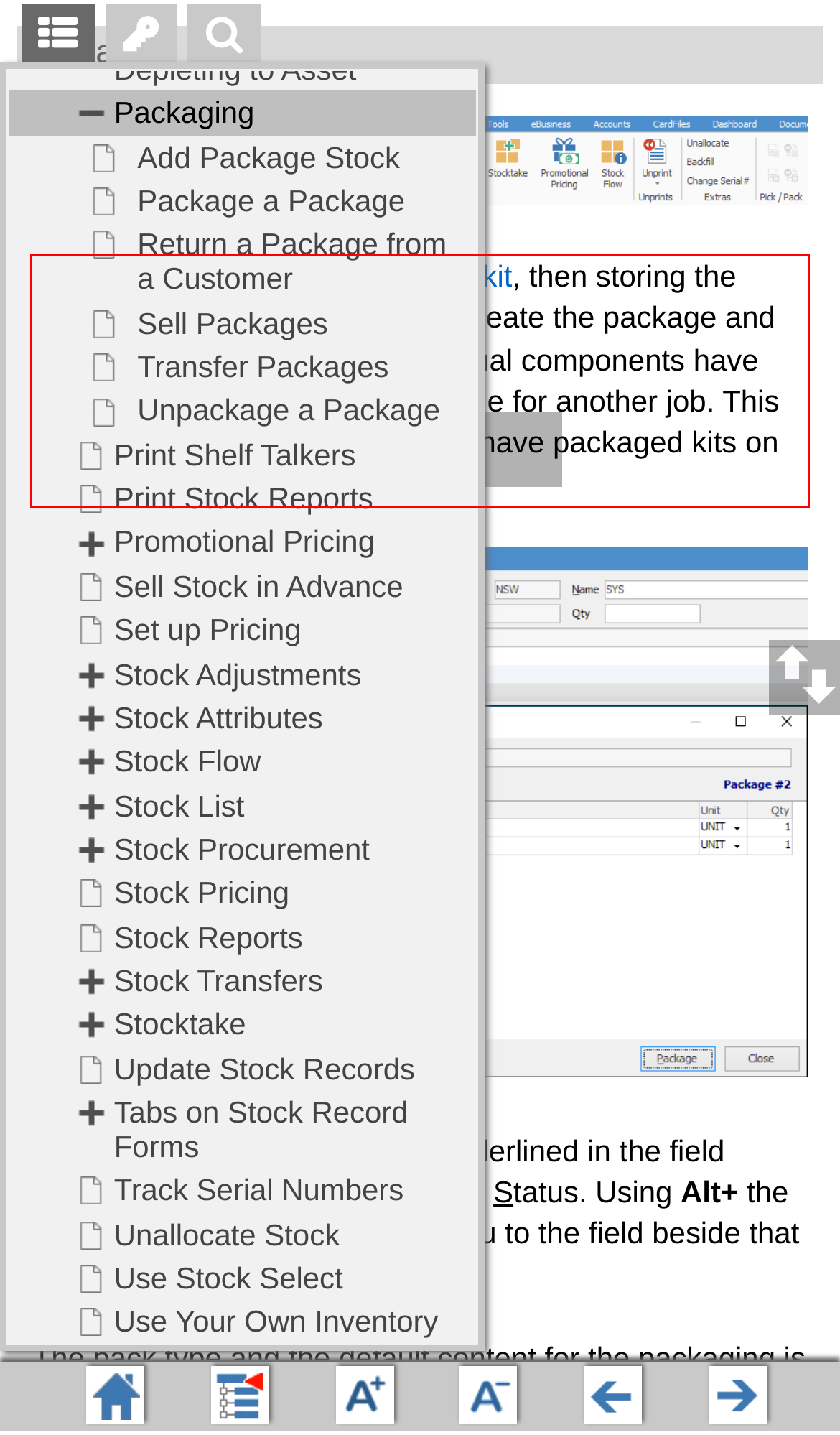You are provided with a screenshot of a webpage featuring a red rectangle bounding box. Extract the text content within this red bounding box using OCR.

Packaging is, in effect, creating a kit, then storing the created kit as stock, ie. you can create the package and Jim2 understands that the individual components have now been locked away, unavailable for another job. This then means that Jim2 knows you have packaged kits on hand for sale.